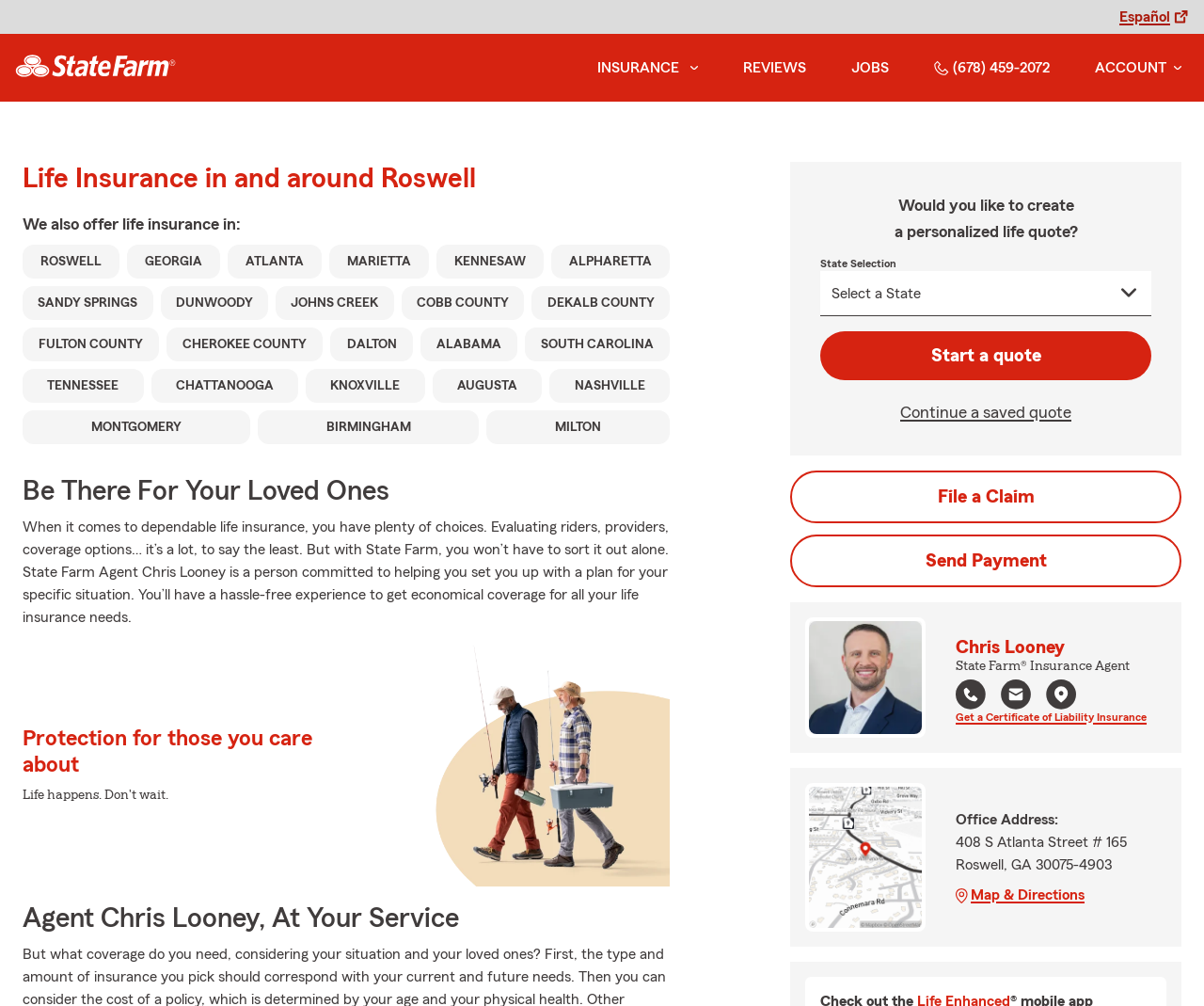Describe all the key features and sections of the webpage thoroughly.

This webpage is about life insurance and more, provided by State Farm Agent Chris Looney in Roswell, GA. At the top, there is a navigation menu with links to insurance, reviews, jobs, and account information. Below the navigation menu, there is a heading that reads "Life Insurance in and around Roswell" followed by a list of cities and counties in Georgia and surrounding states.

The main content of the page is divided into sections. The first section has a heading "Be There For Your Loved Ones" and a paragraph of text that describes the importance of having a reliable life insurance plan. Below this section, there is a heading "Protection for those you care about" and another heading "Life happens. Don't wait."

The next section has a heading "Agent Chris Looney, At Your Service" and features a profile photo of Chris Looney, along with his contact information and a brief description of his role as a State Farm Insurance Agent. There are also links to call him, send an email, and navigate to his office location on Google Maps.

On the right side of the page, there is a section that allows users to create a personalized life quote. This section includes a combobox to select a state, a button to start a quote, and links to continue a saved quote, file a claim, and send a payment.

At the bottom of the page, there is an office address and a link to get directions to the office. There is also a map image that shows the location of the office.